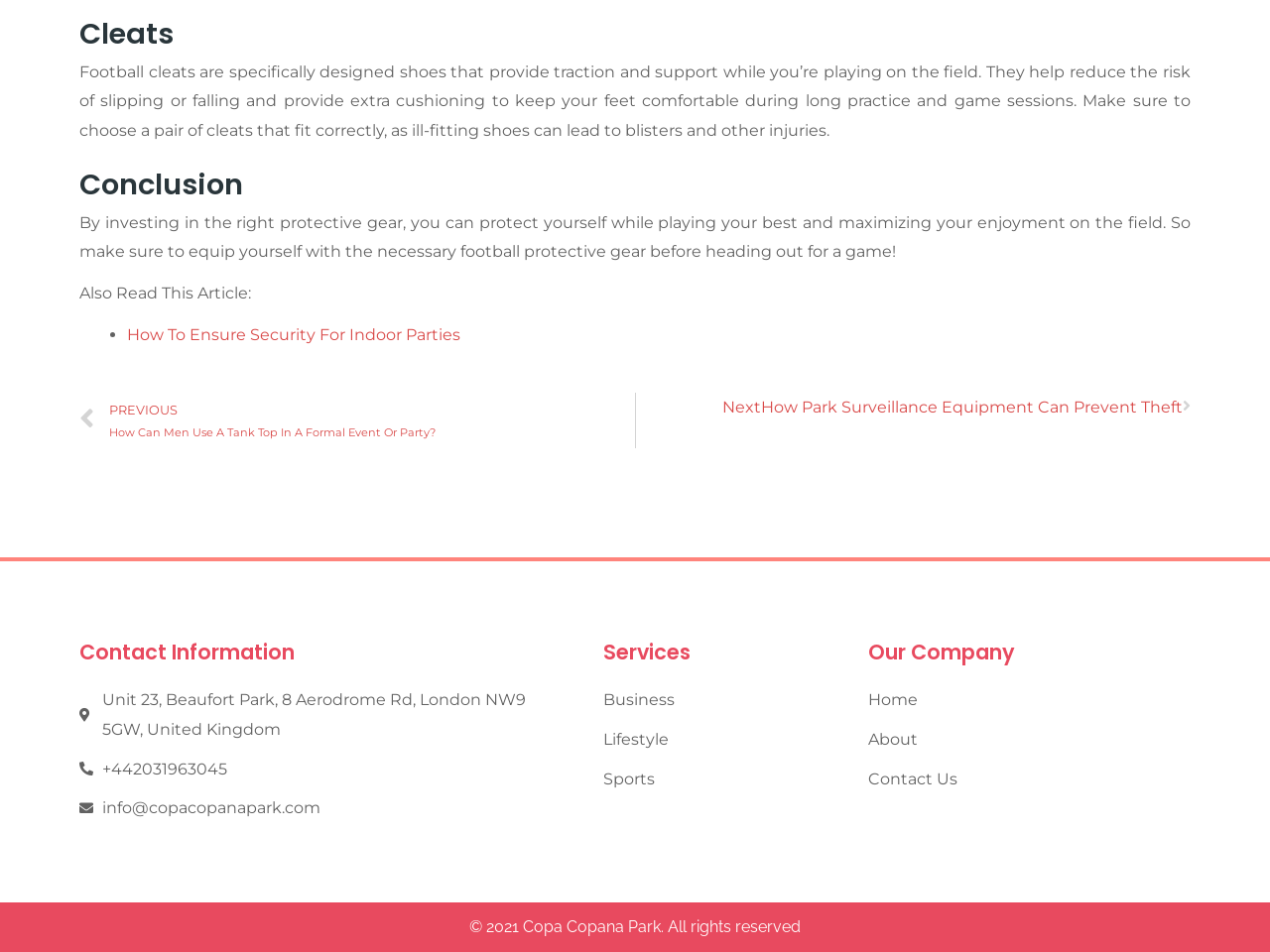What is the purpose of football cleats?
From the screenshot, supply a one-word or short-phrase answer.

Provide traction and support